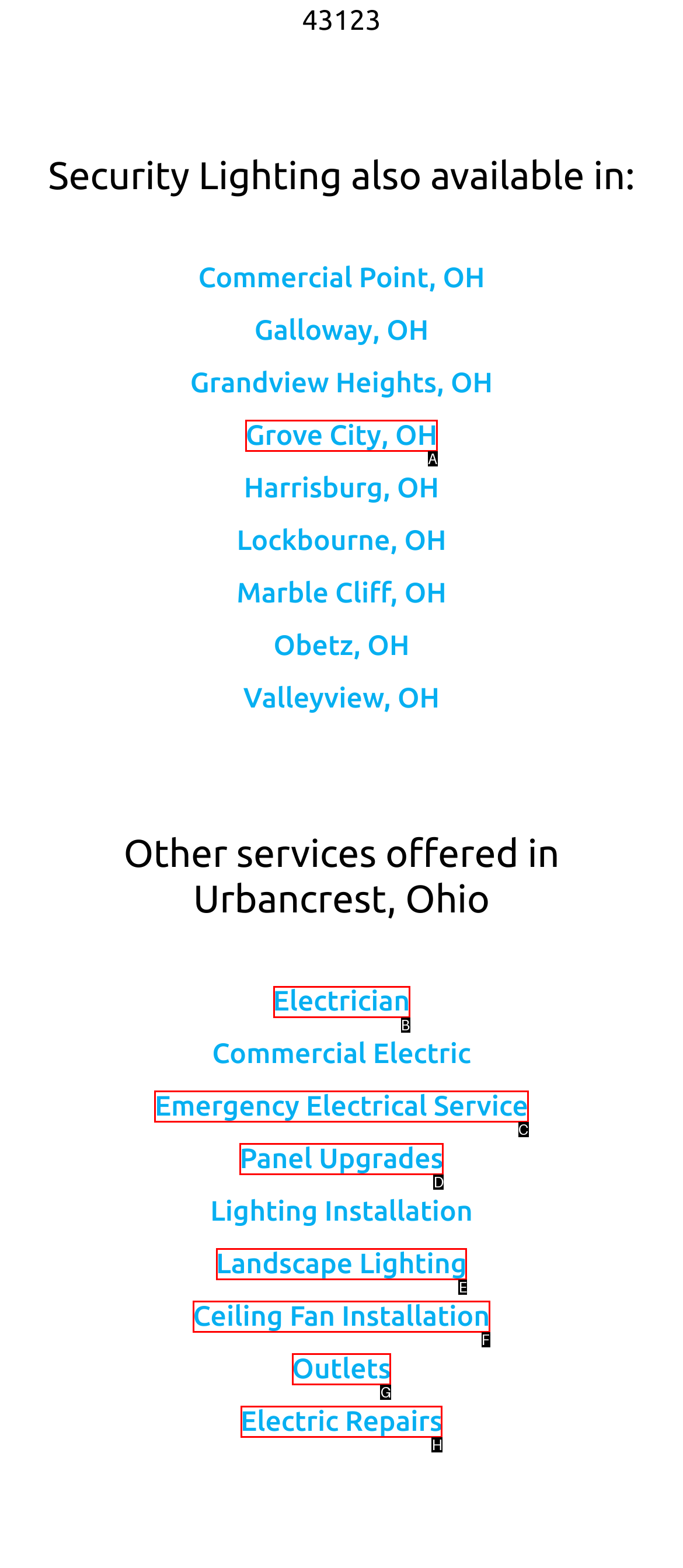Look at the highlighted elements in the screenshot and tell me which letter corresponds to the task: Learn about Electrician services.

B